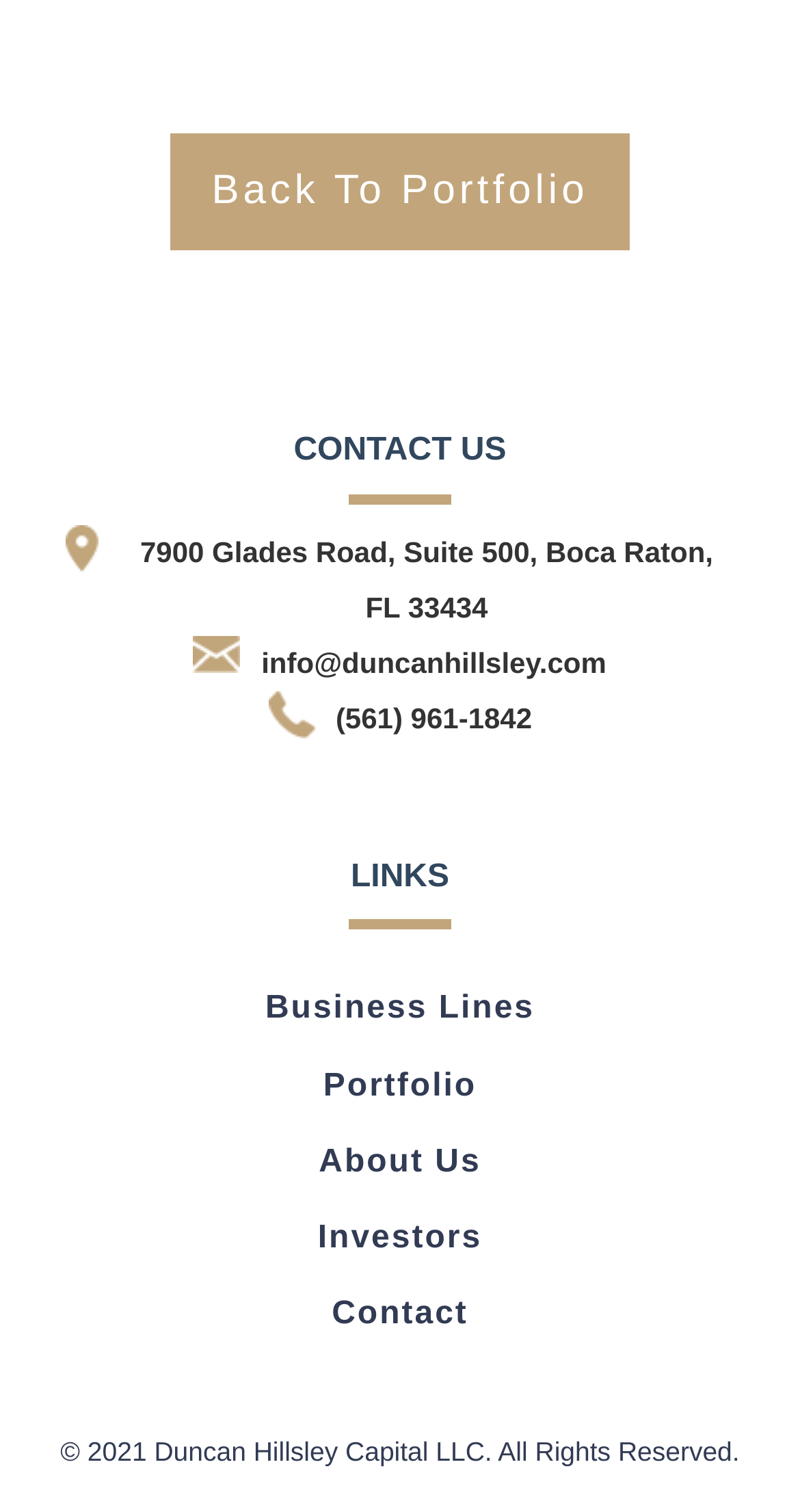Utilize the details in the image to give a detailed response to the question: What is the email address to contact the company?

I found the email address by looking at the link element that contains the email address, which is 'info@duncanhillsley.com'. This element is located below the company's address and phone number information.